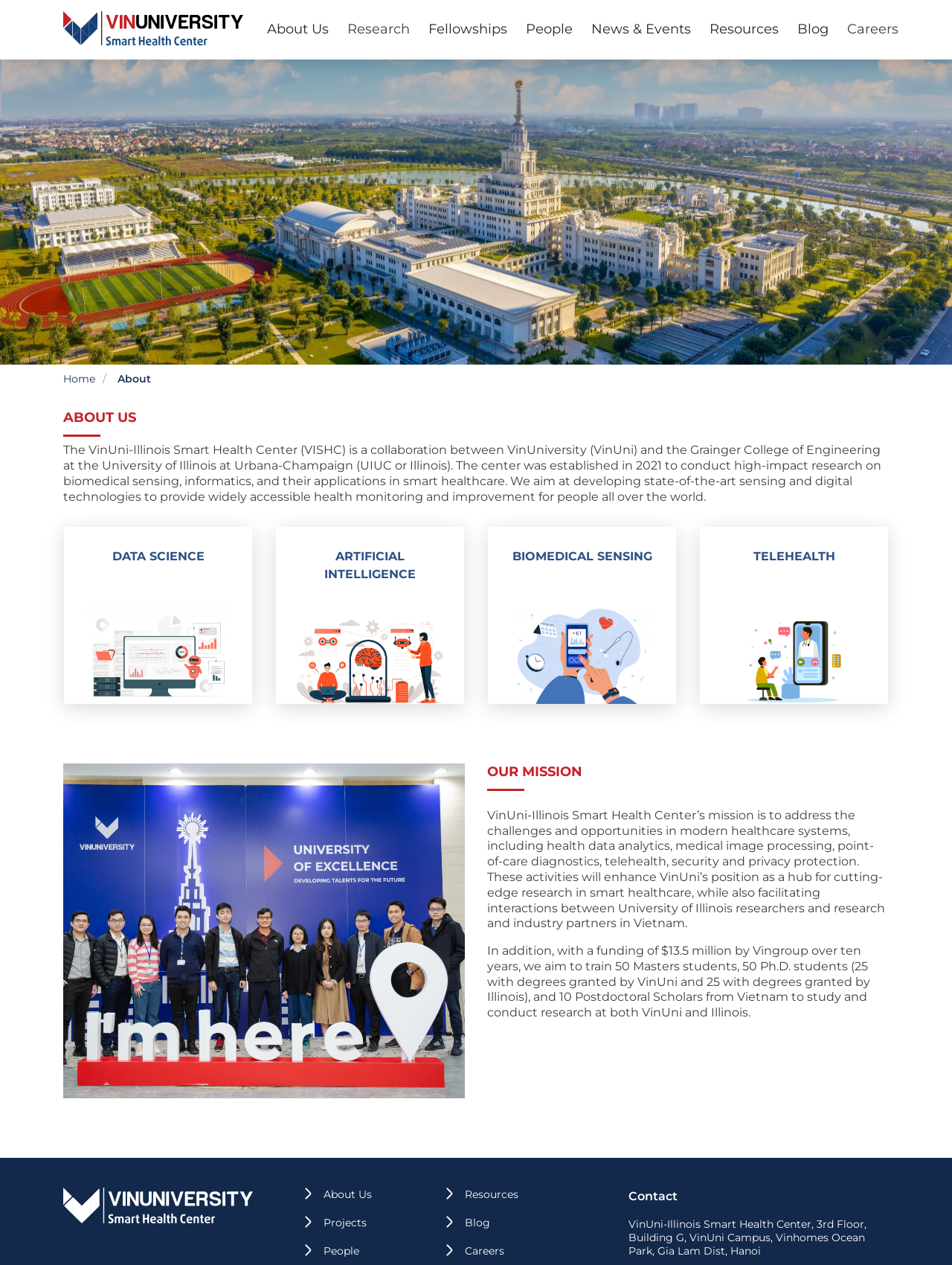Determine the bounding box coordinates for the UI element described. Format the coordinates as (top-left x, top-left y, bottom-right x, bottom-right y) and ensure all values are between 0 and 1. Element description: Careers

[0.488, 0.984, 0.53, 0.994]